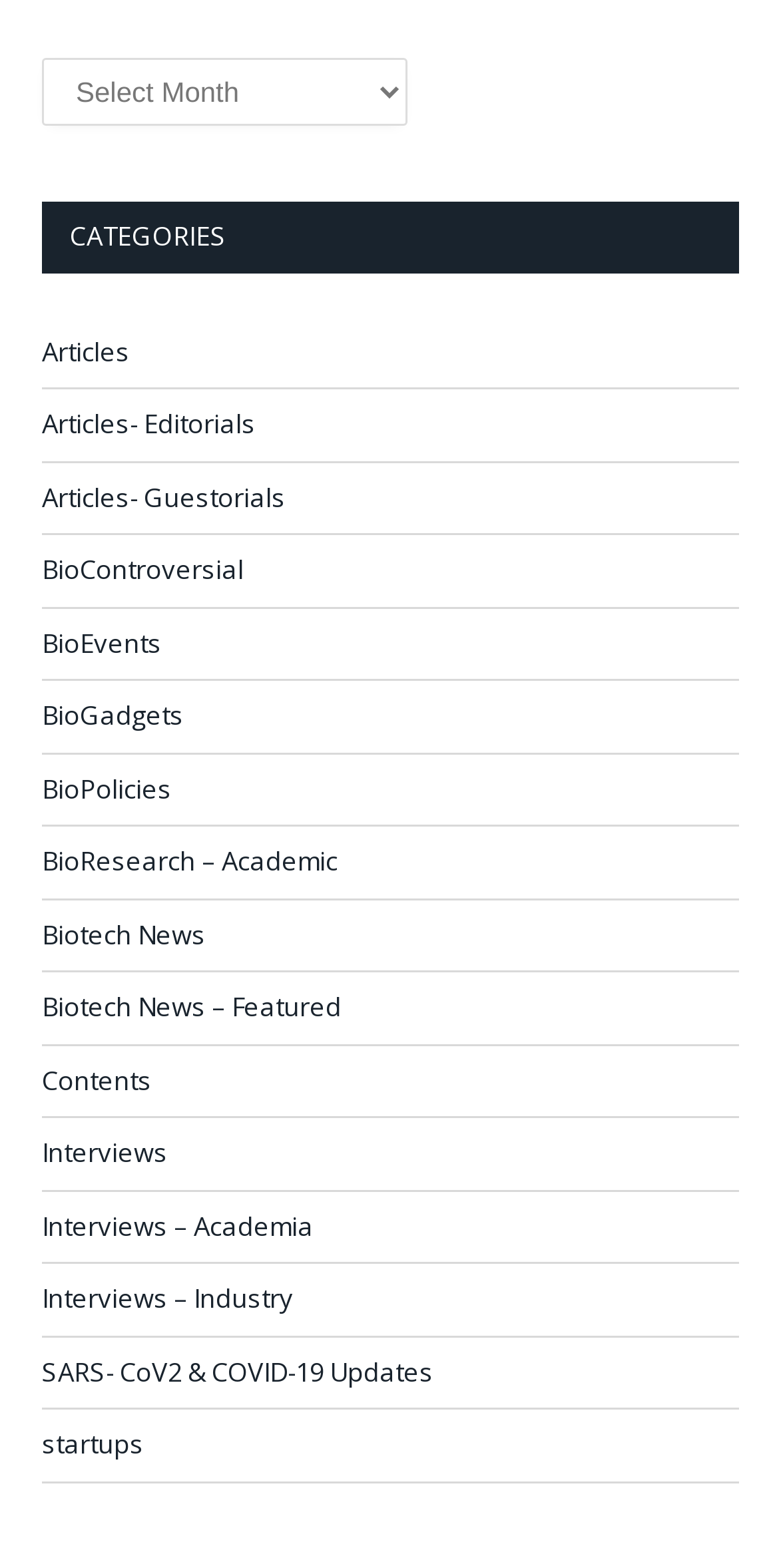Determine the bounding box coordinates of the clickable region to carry out the instruction: "Select an archive".

[0.054, 0.037, 0.523, 0.08]